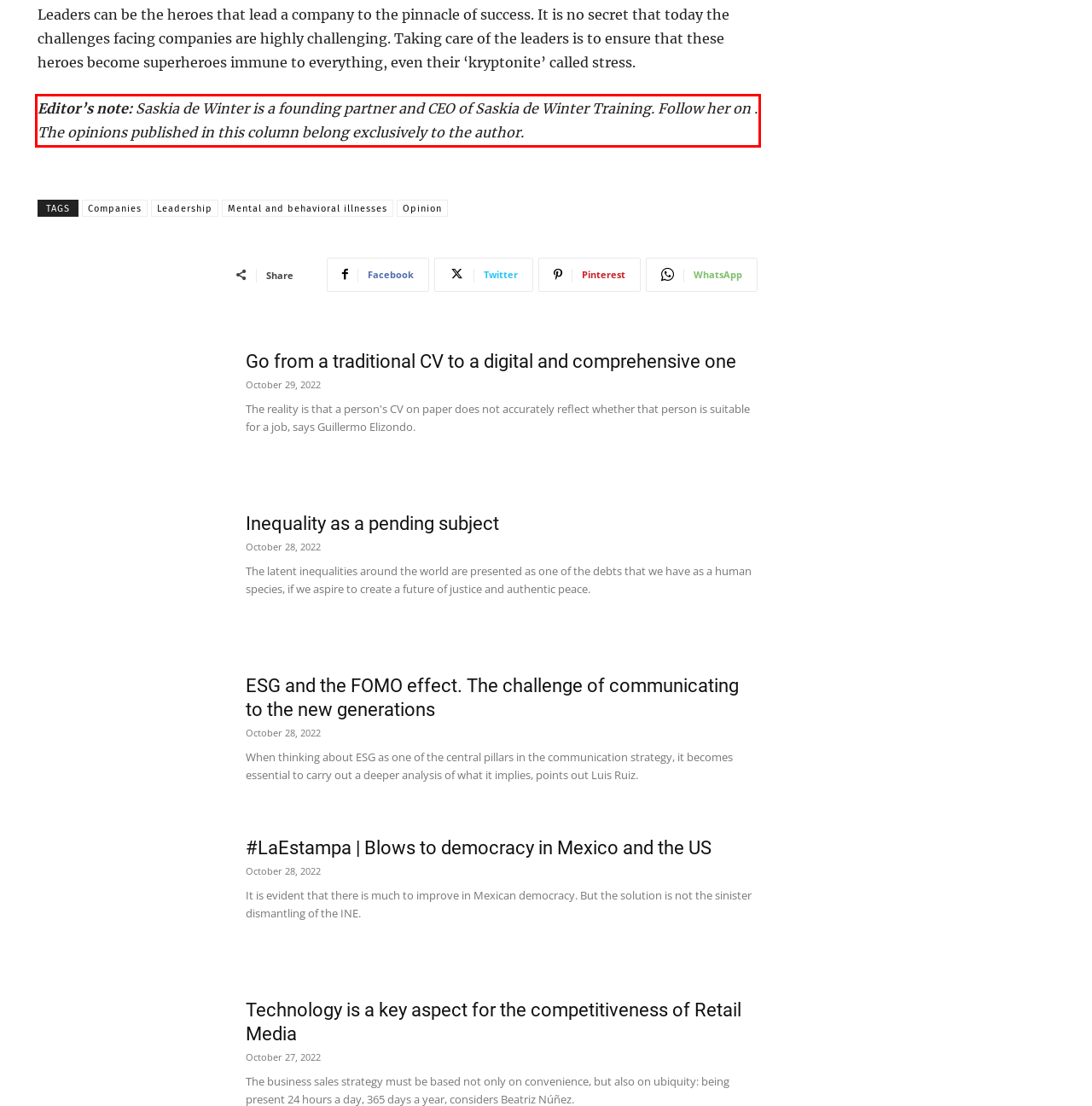You are given a webpage screenshot with a red bounding box around a UI element. Extract and generate the text inside this red bounding box.

Editor’s note: Saskia de Winter is a founding partner and CEO of Saskia de Winter Training. Follow her on . The opinions published in this column belong exclusively to the author.